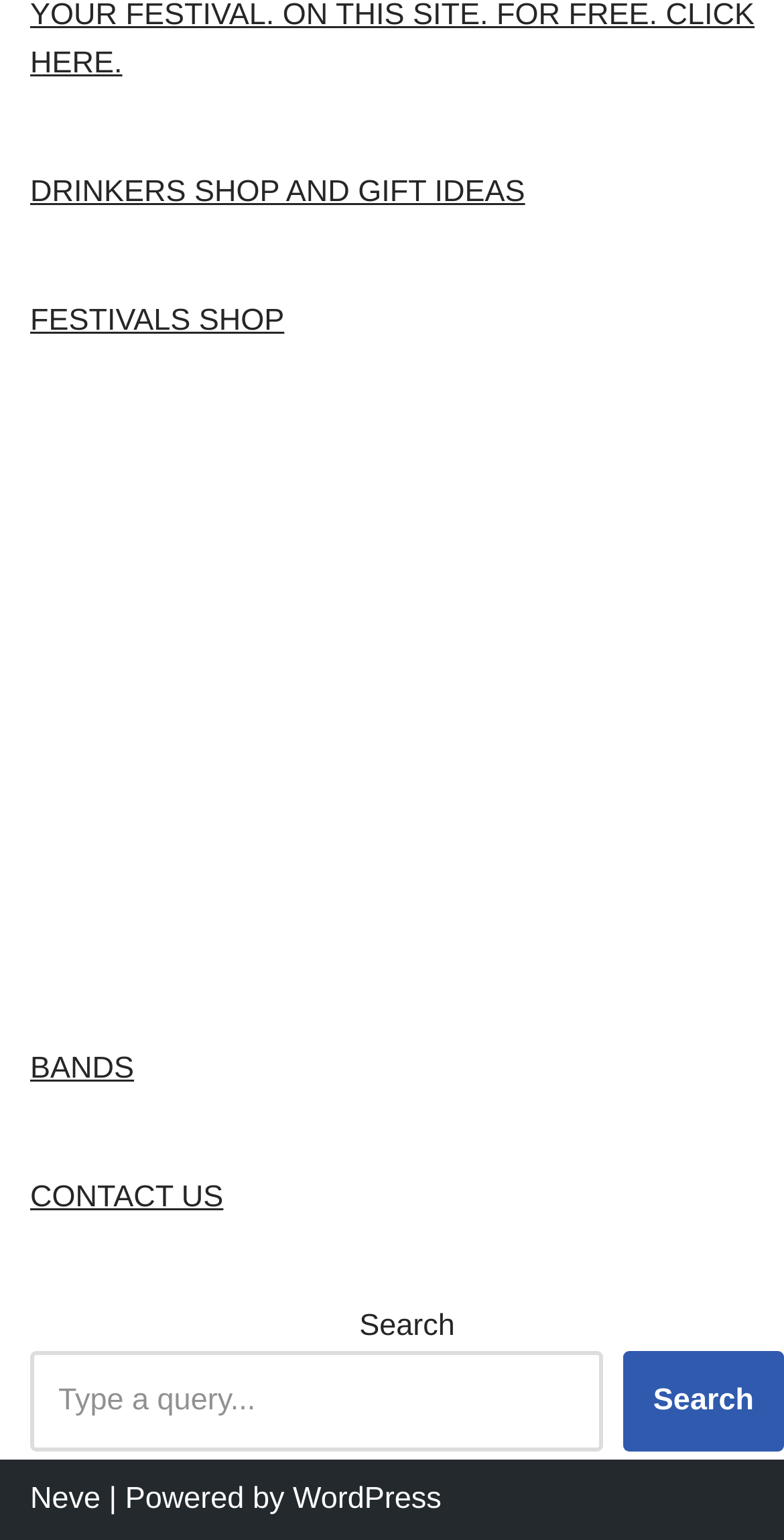Provide a single word or phrase to answer the given question: 
What is the name of the platform that powers this website?

WordPress